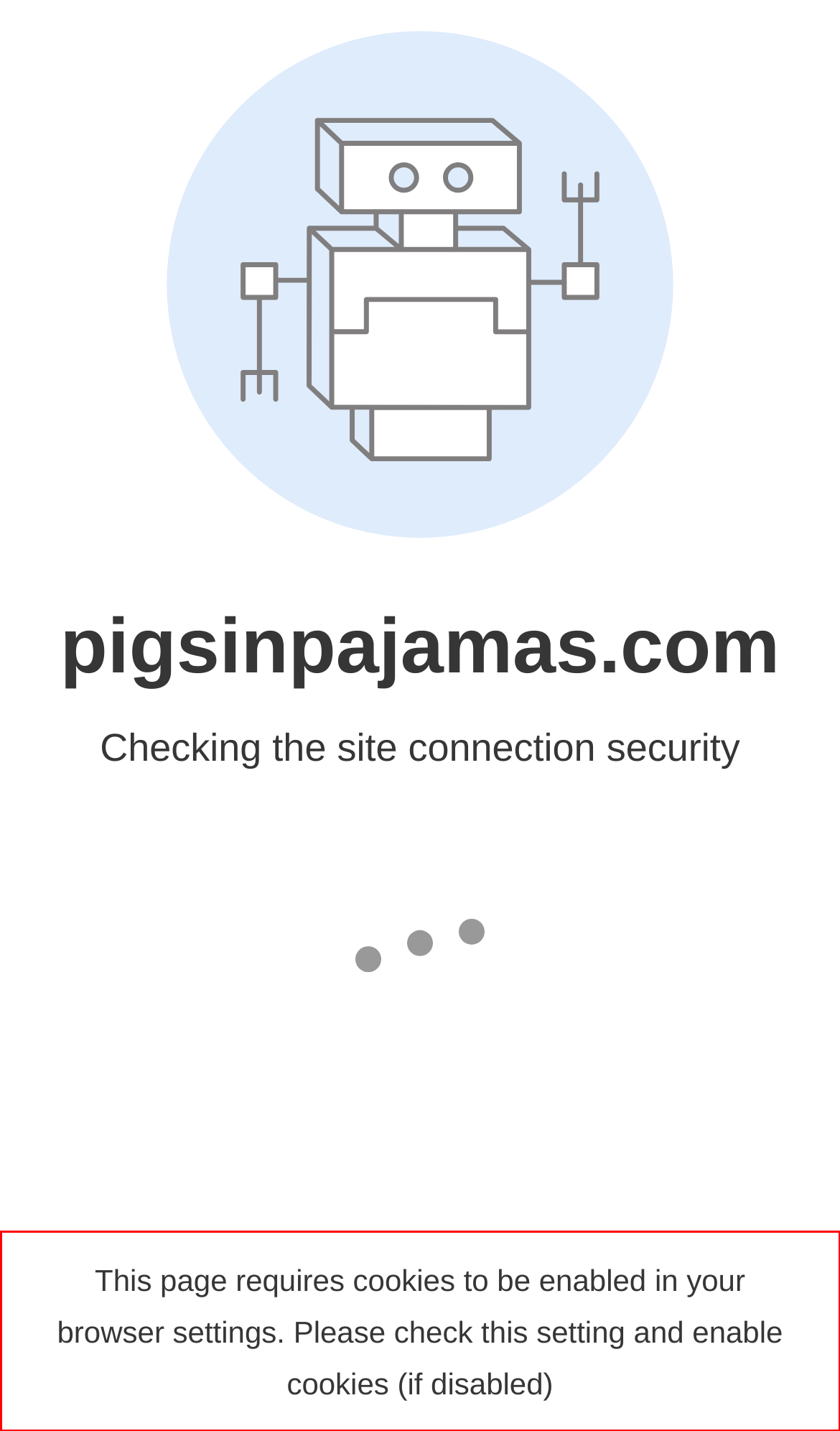By examining the provided screenshot of a webpage, recognize the text within the red bounding box and generate its text content.

This page requires cookies to be enabled in your browser settings. Please check this setting and enable cookies (if disabled)